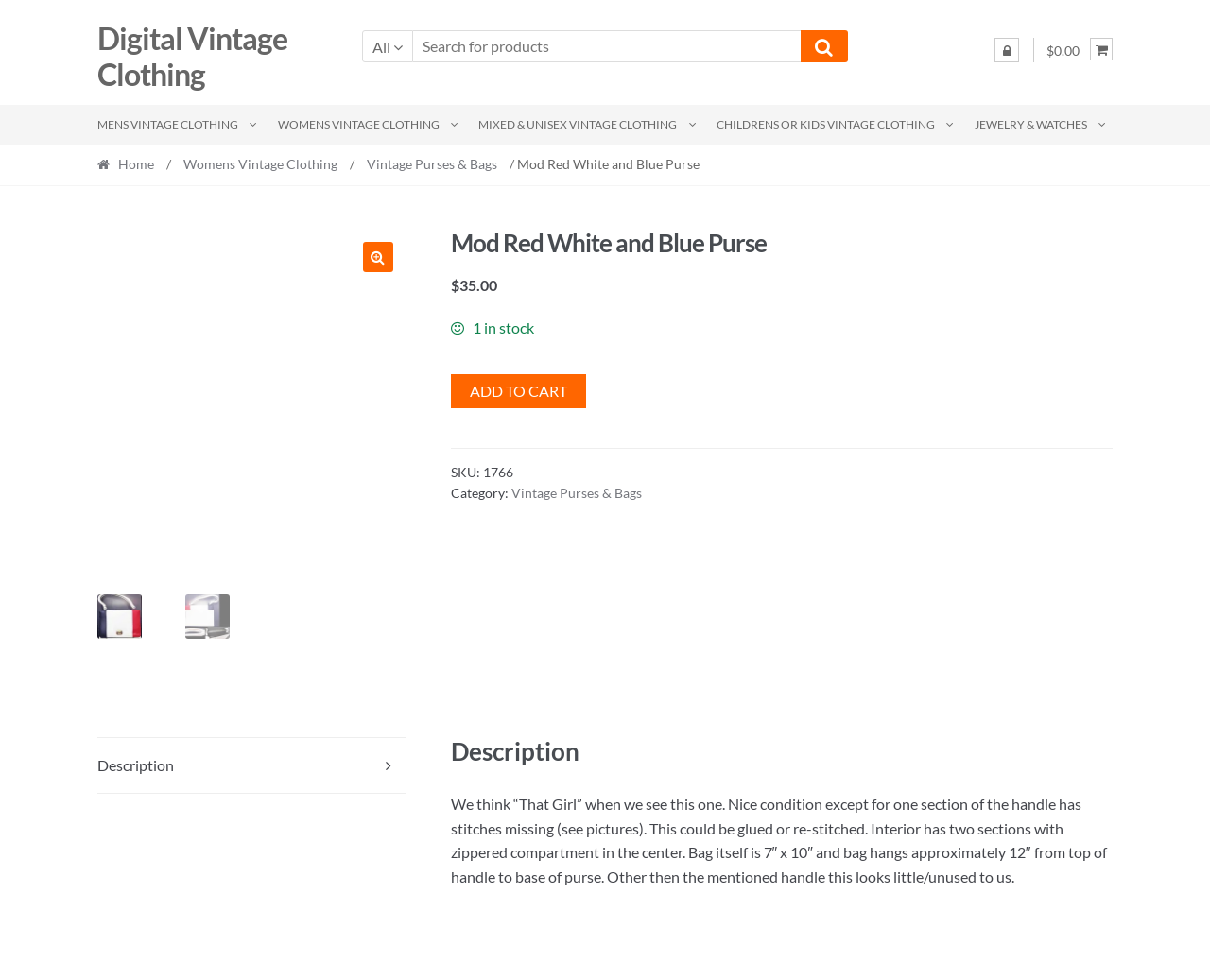Identify the bounding box for the described UI element. Provide the coordinates in (top-left x, top-left y, bottom-right x, bottom-right y) format with values ranging from 0 to 1: Description

[0.08, 0.754, 0.336, 0.809]